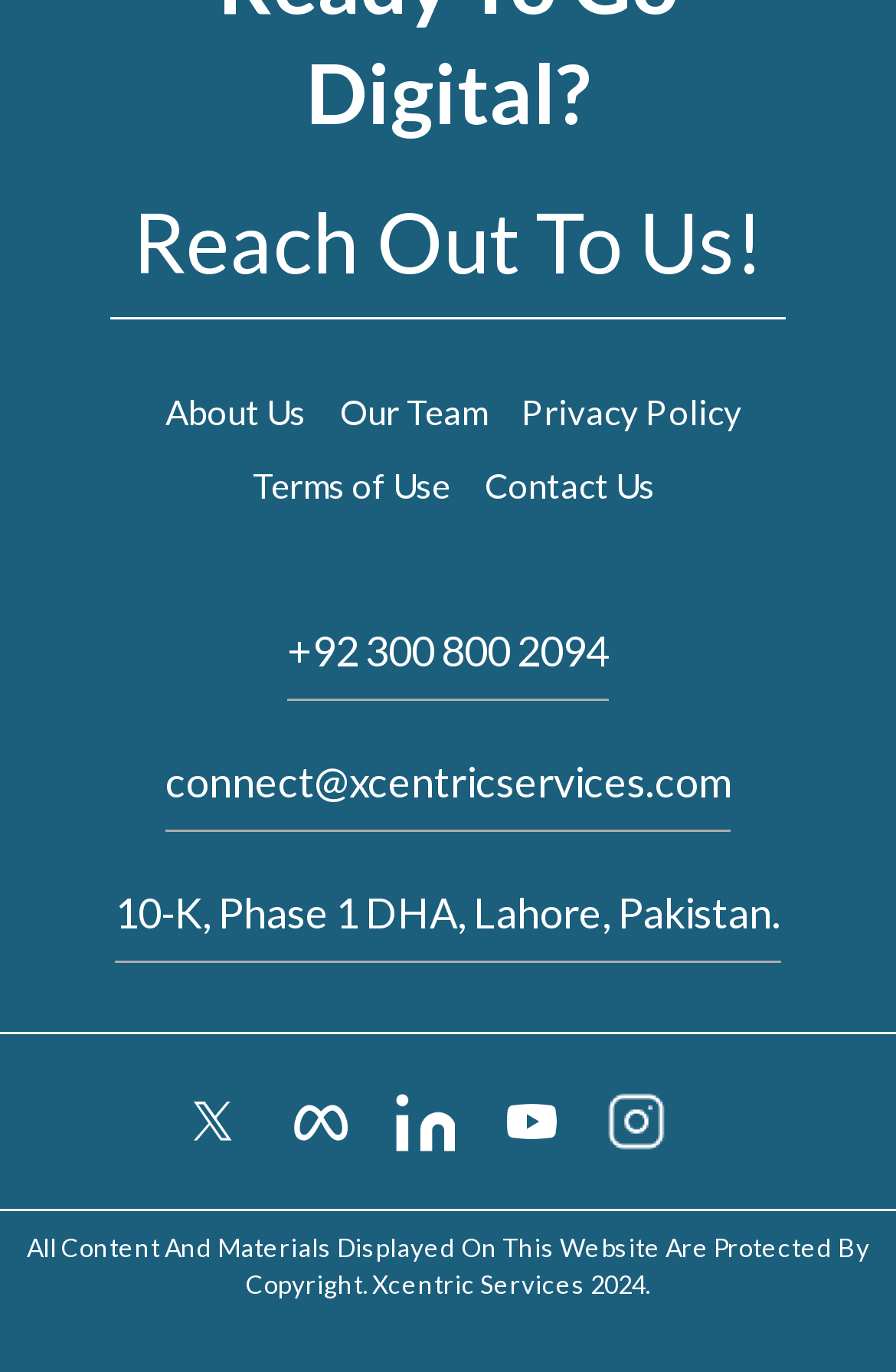What is the company's address?
Refer to the image and provide a one-word or short phrase answer.

10-K, Phase 1 DHA, Lahore, Pakistan